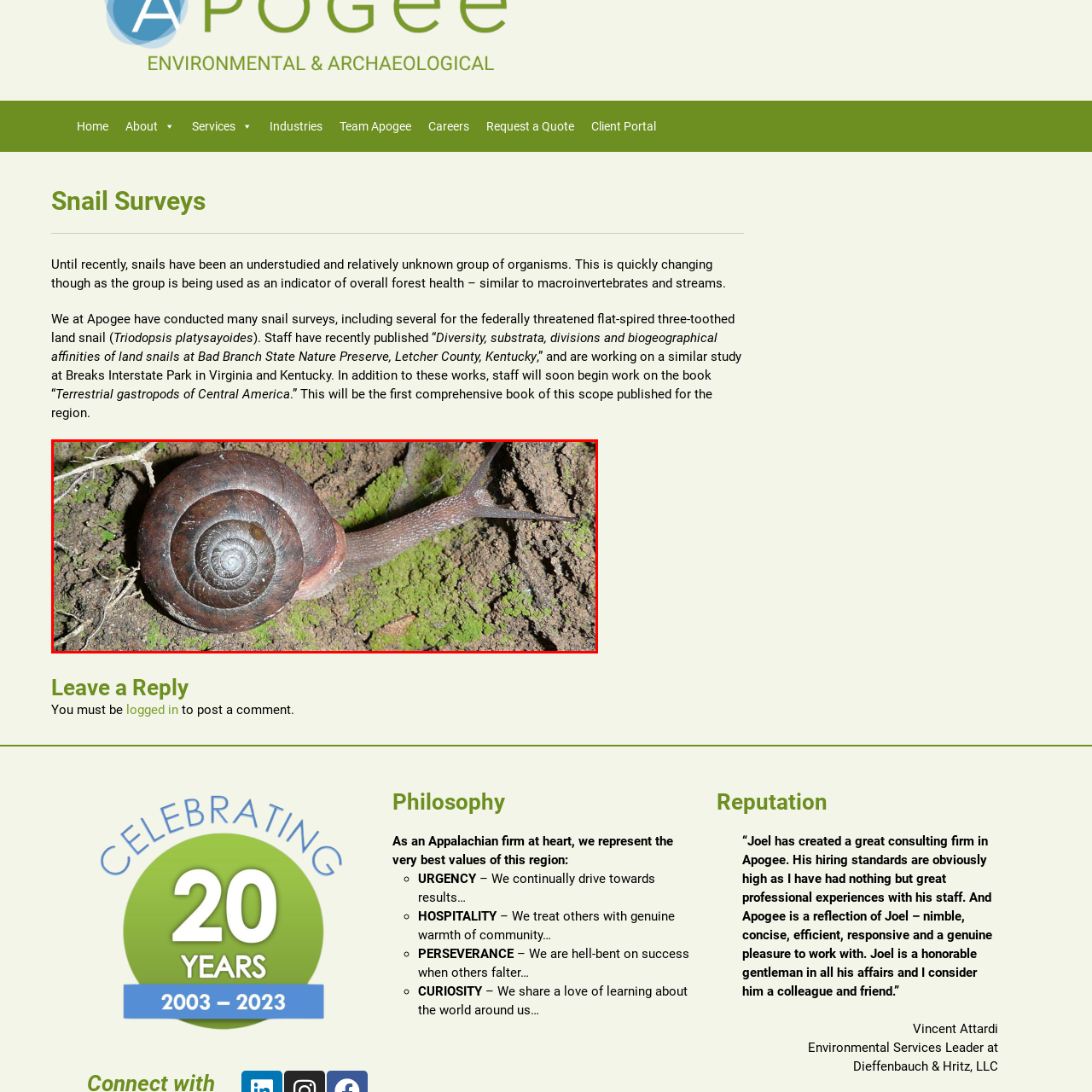Describe in detail what is depicted in the image enclosed by the red lines.

The image depicts a close-up view of a snail, showcasing its distinctive coiled shell and elongated body. This species, indicative of the diversity found in terrestrial gastropods, highlights the ecological role snails play as bioindicators of forest health. The snail's shell features intricate patterns that spiral tightly, reflecting a rich natural design. Its soft, slimy body extends out, emphasizing its movement over the earthy ground, which is dotted with patches of green moss, adding to the natural habitat depicted. This photograph connects to ongoing research efforts on various snail species, including the federally threatened flat-spired three-toothed land snail, emphasizing the importance of studying these organisms for understanding ecosystem health in Appalachia.